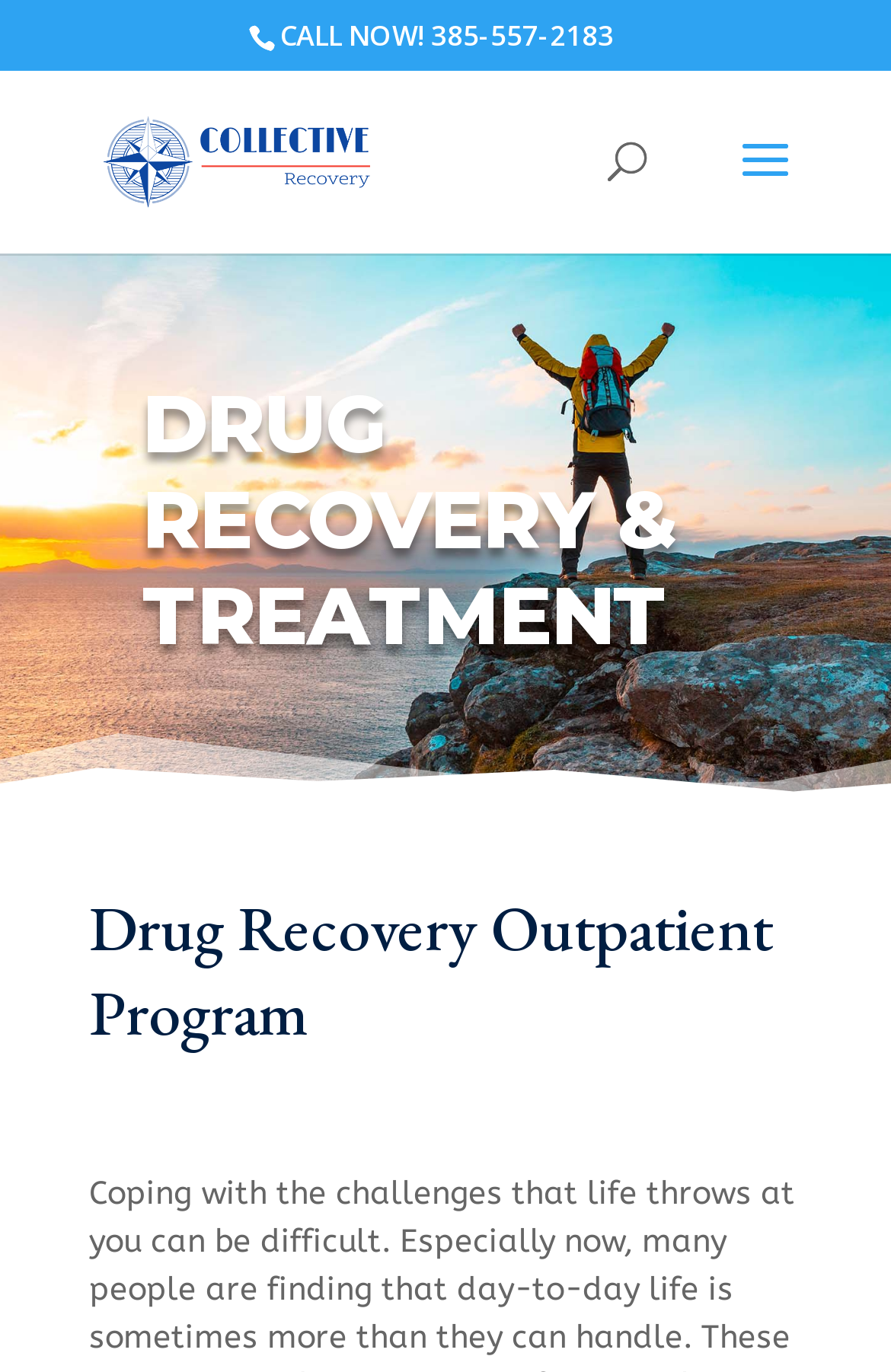Is there an outpatient program mentioned on the webpage?
Kindly offer a comprehensive and detailed response to the question.

I found a mention of an outpatient program on the webpage by looking at the heading element 'Drug Recovery Outpatient Program' which indicates that such a program is available.